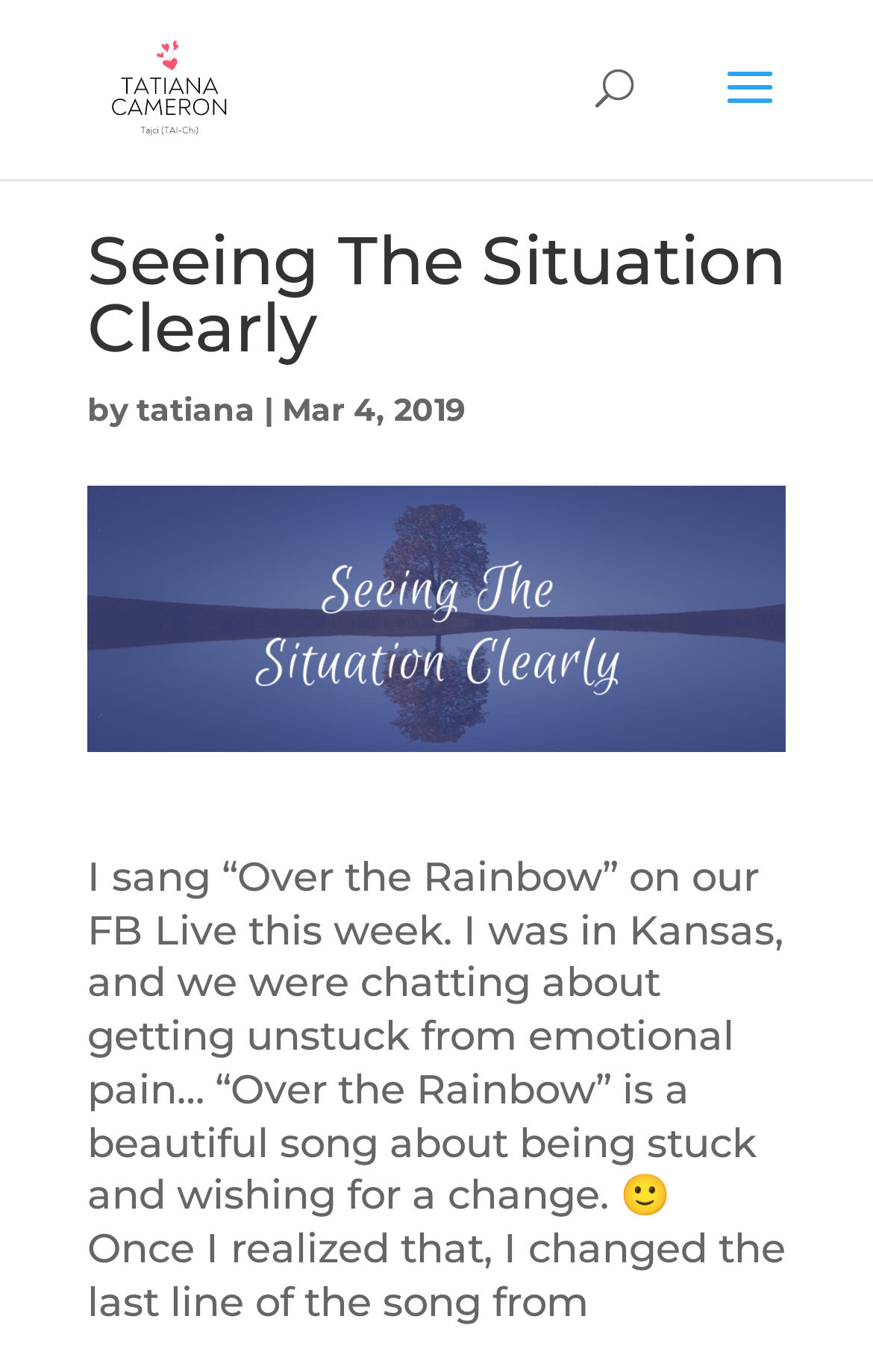Based on the element description: "alt="Tatiana 'Tajci' Cameron"", identify the bounding box coordinates for this UI element. The coordinates must be four float numbers between 0 and 1, listed as [left, top, right, bottom].

[0.11, 0.048, 0.278, 0.078]